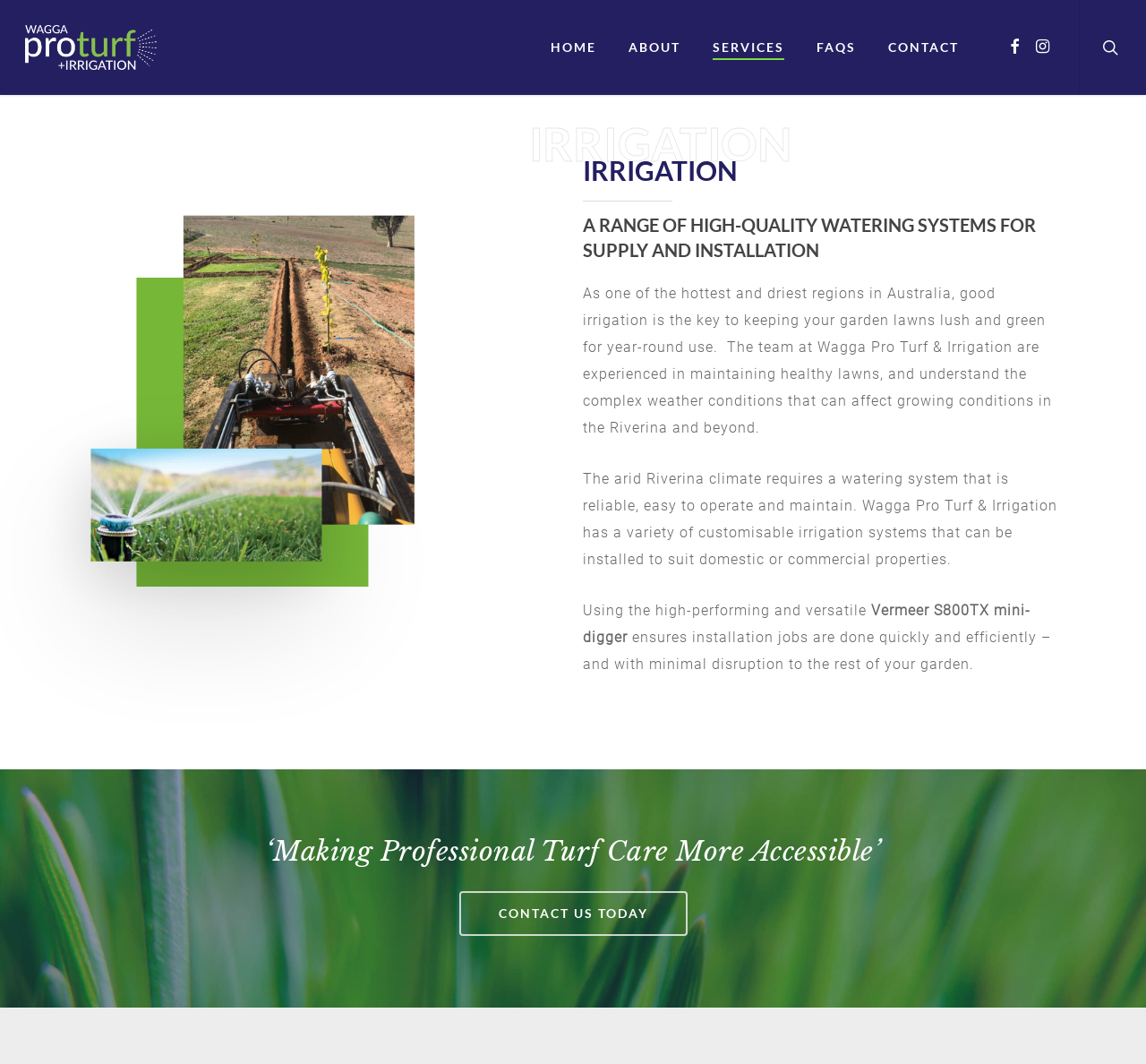Can you give a comprehensive explanation to the question given the content of the image?
What type of equipment is used for installation jobs?

The equipment used for installation jobs is mentioned in the StaticText element that states 'Using the high-performing and versatile Vermeer S800TX mini-digger ensures installation jobs are done quickly and efficiently'.